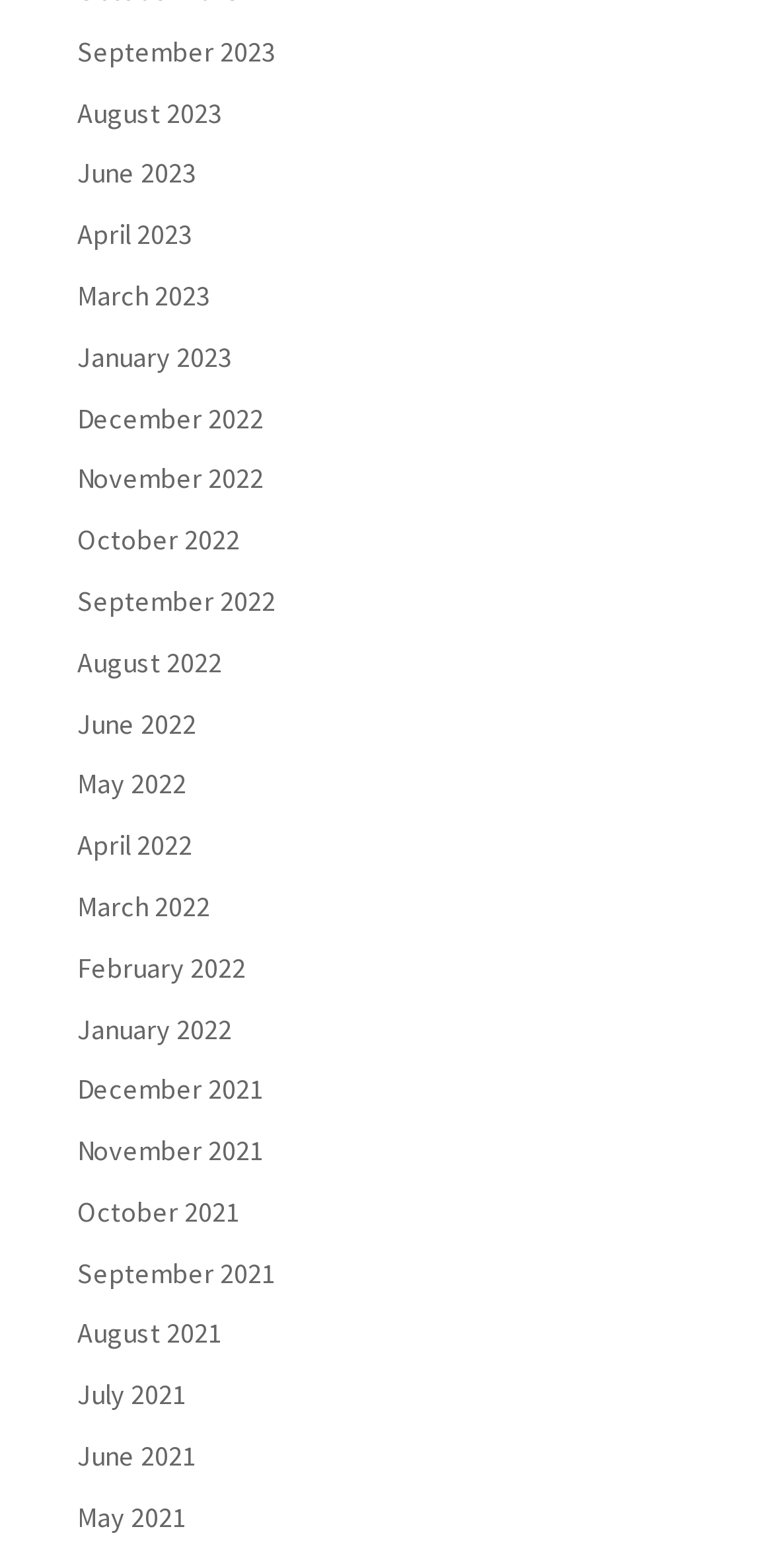Determine the coordinates of the bounding box for the clickable area needed to execute this instruction: "check June 2021".

[0.1, 0.917, 0.254, 0.94]